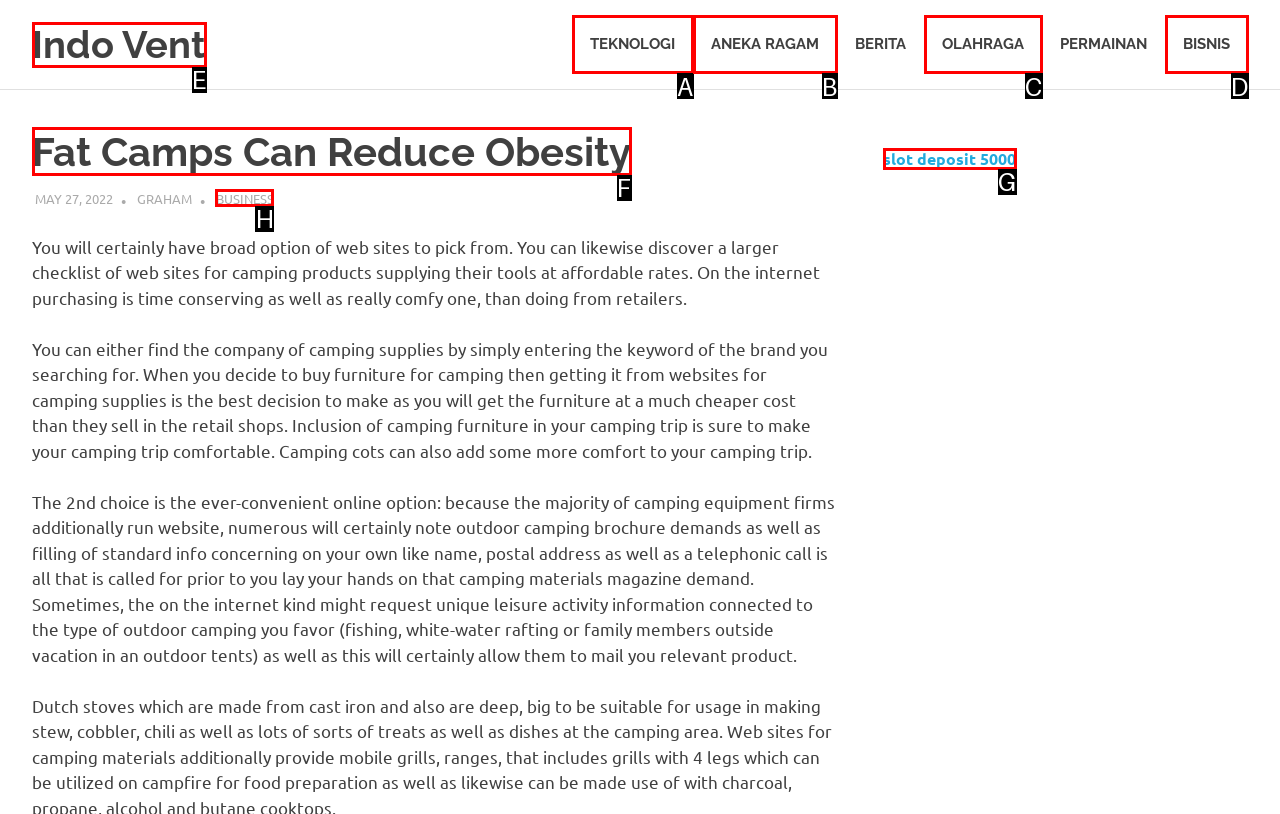Select the letter of the UI element you need to click to complete this task: Click on the 'Fat Camps Can Reduce Obesity' heading.

F